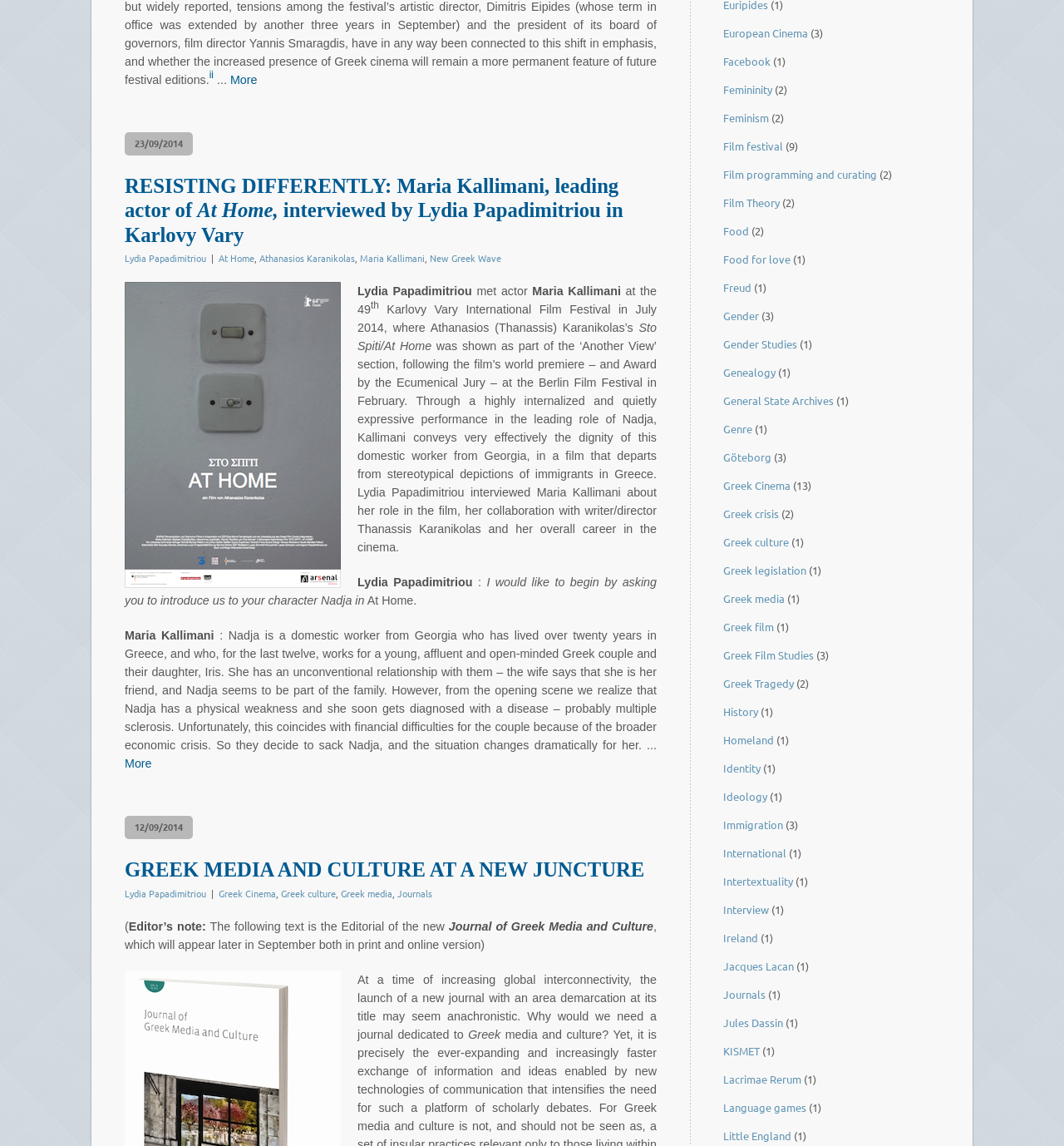Find the bounding box coordinates for the element that must be clicked to complete the instruction: "Read the article 'RESISTING DIFFERENTLY: Maria Kallimani, leading actor of At Home, interviewed by Lydia Papadimitriou in Karlovy Vary'". The coordinates should be four float numbers between 0 and 1, indicated as [left, top, right, bottom].

[0.117, 0.151, 0.617, 0.216]